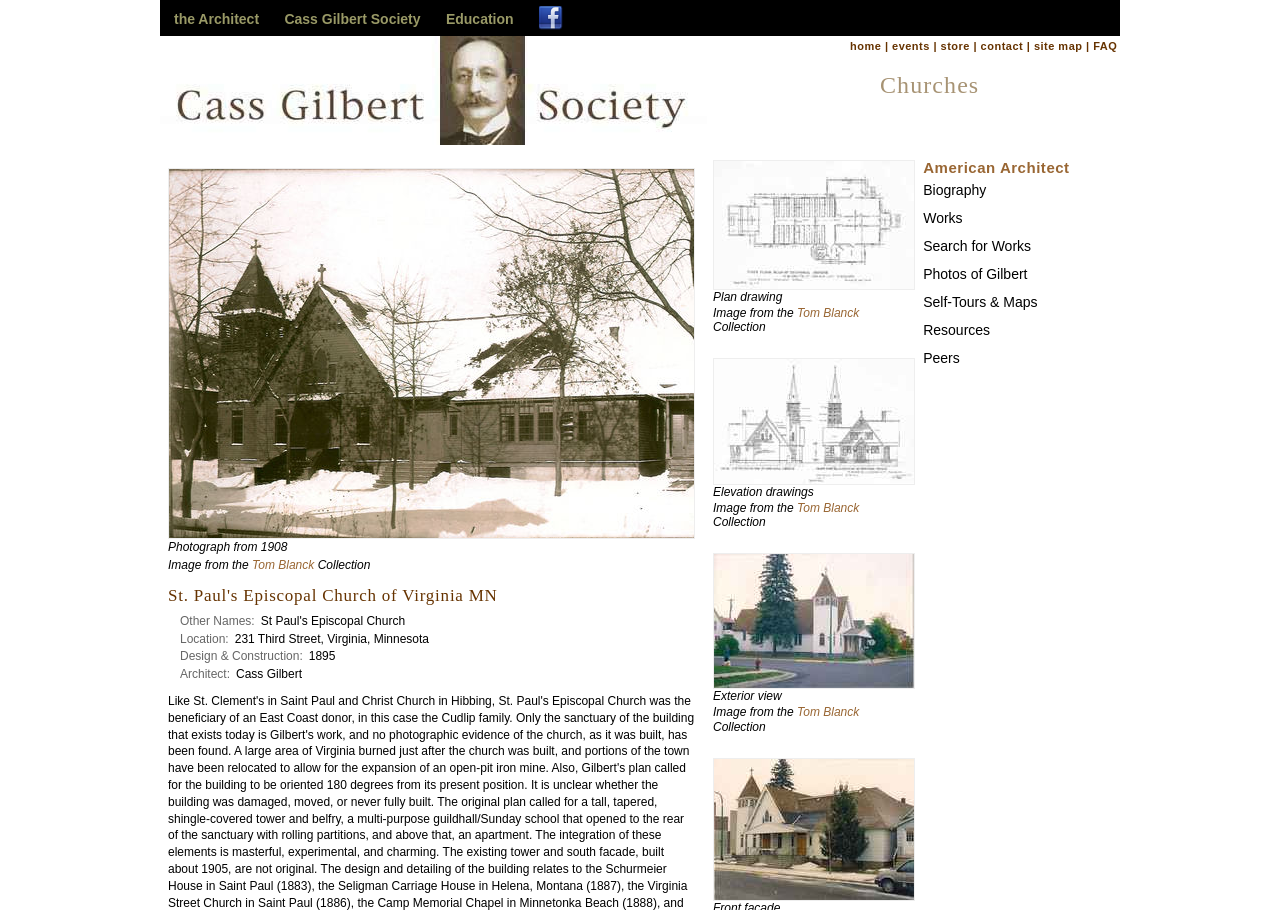Locate the bounding box for the described UI element: "Tom Blanck". Ensure the coordinates are four float numbers between 0 and 1, formatted as [left, top, right, bottom].

[0.623, 0.551, 0.671, 0.566]